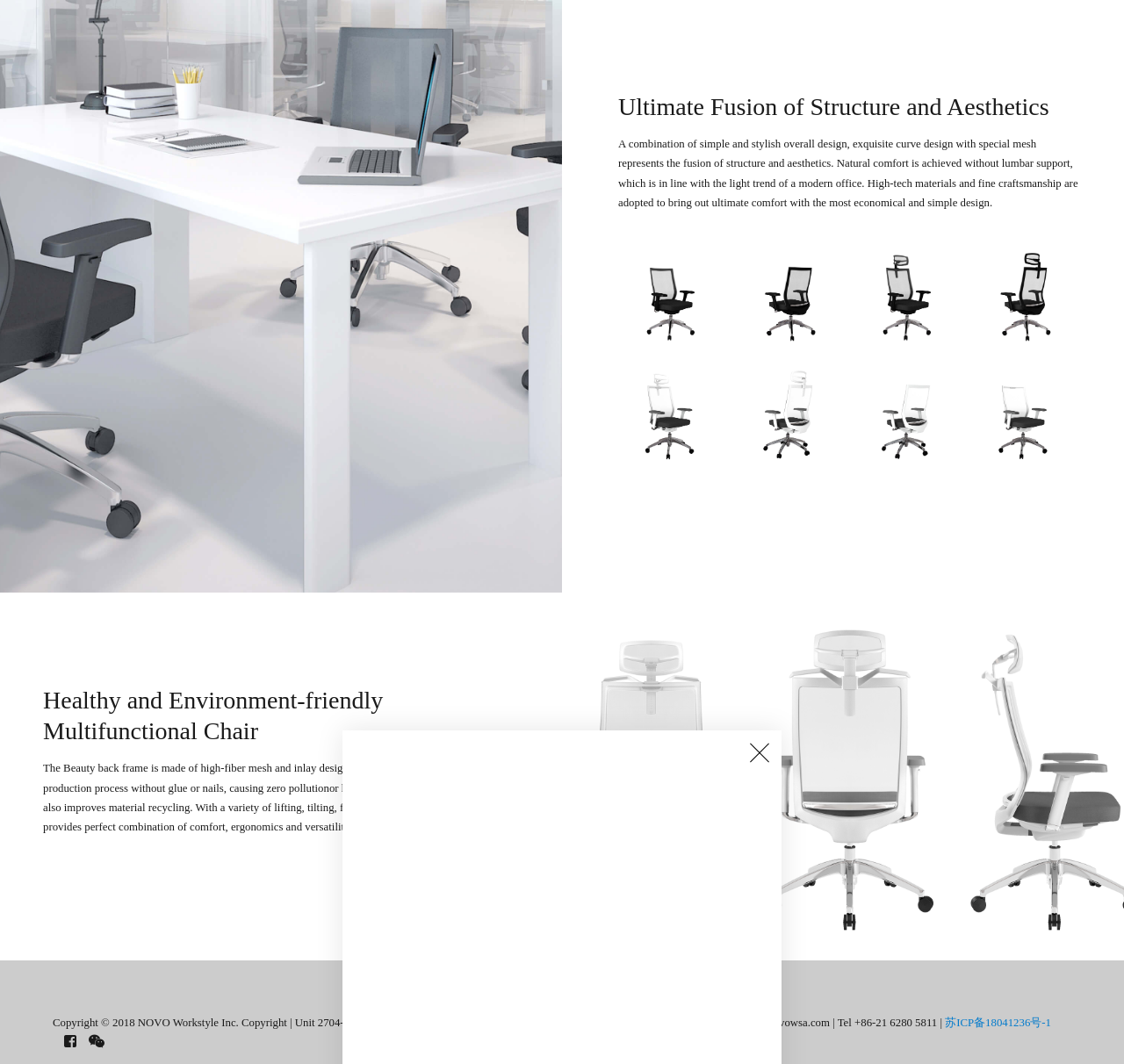What is the main theme of the webpage?
Using the image as a reference, answer with just one word or a short phrase.

Office Chair